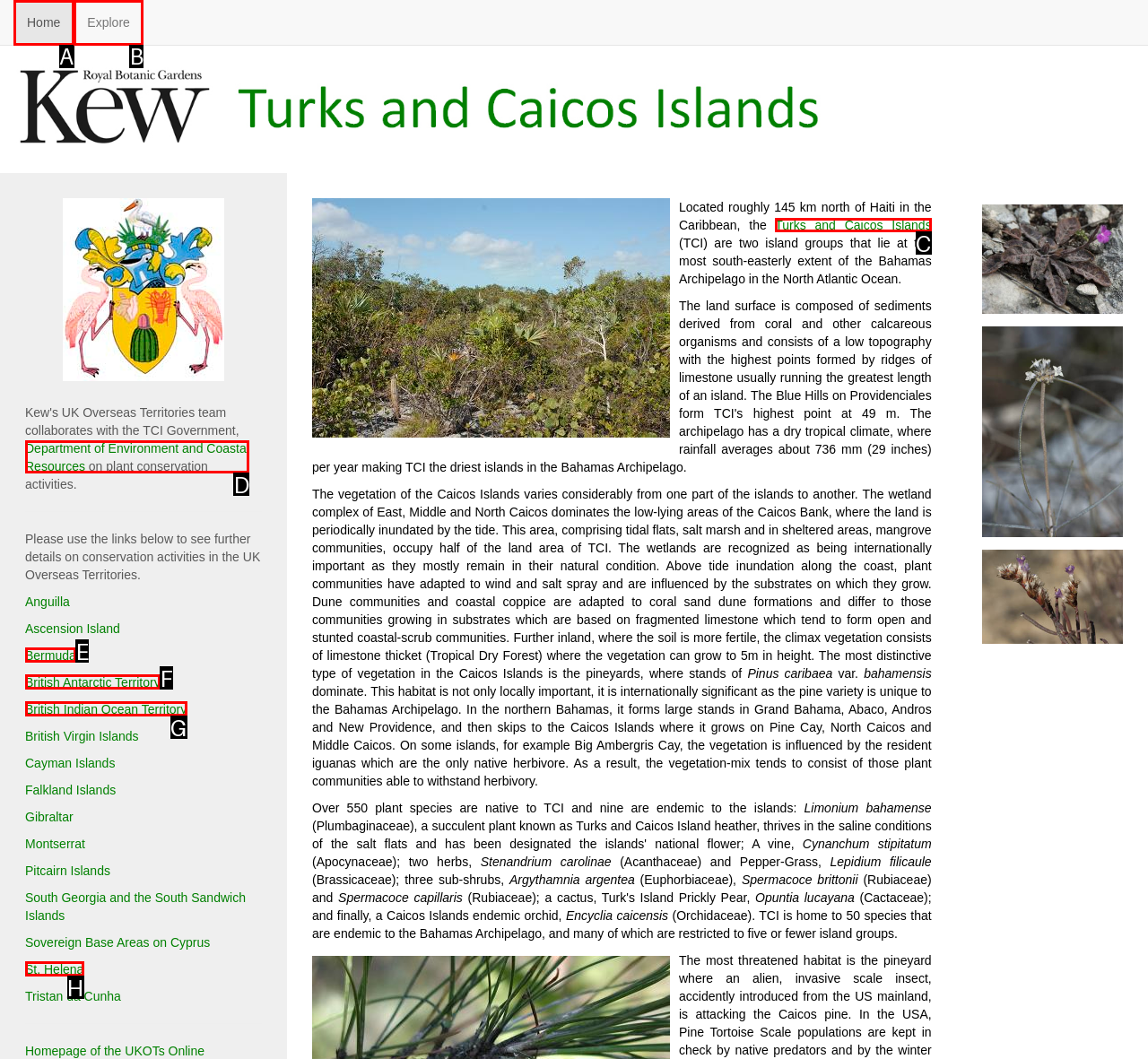Which option should I select to accomplish the task: Read more about the 'Turks and Caicos Islands'? Respond with the corresponding letter from the given choices.

C